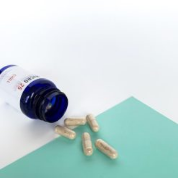What is the likely content of the bottle?
Please answer the question as detailed as possible.

The detailed answer is obtained by analyzing the caption, which states that 'the image features a bottle of capsules, likely containing a dietary supplement'. This sentence suggests that the bottle contains a dietary supplement.